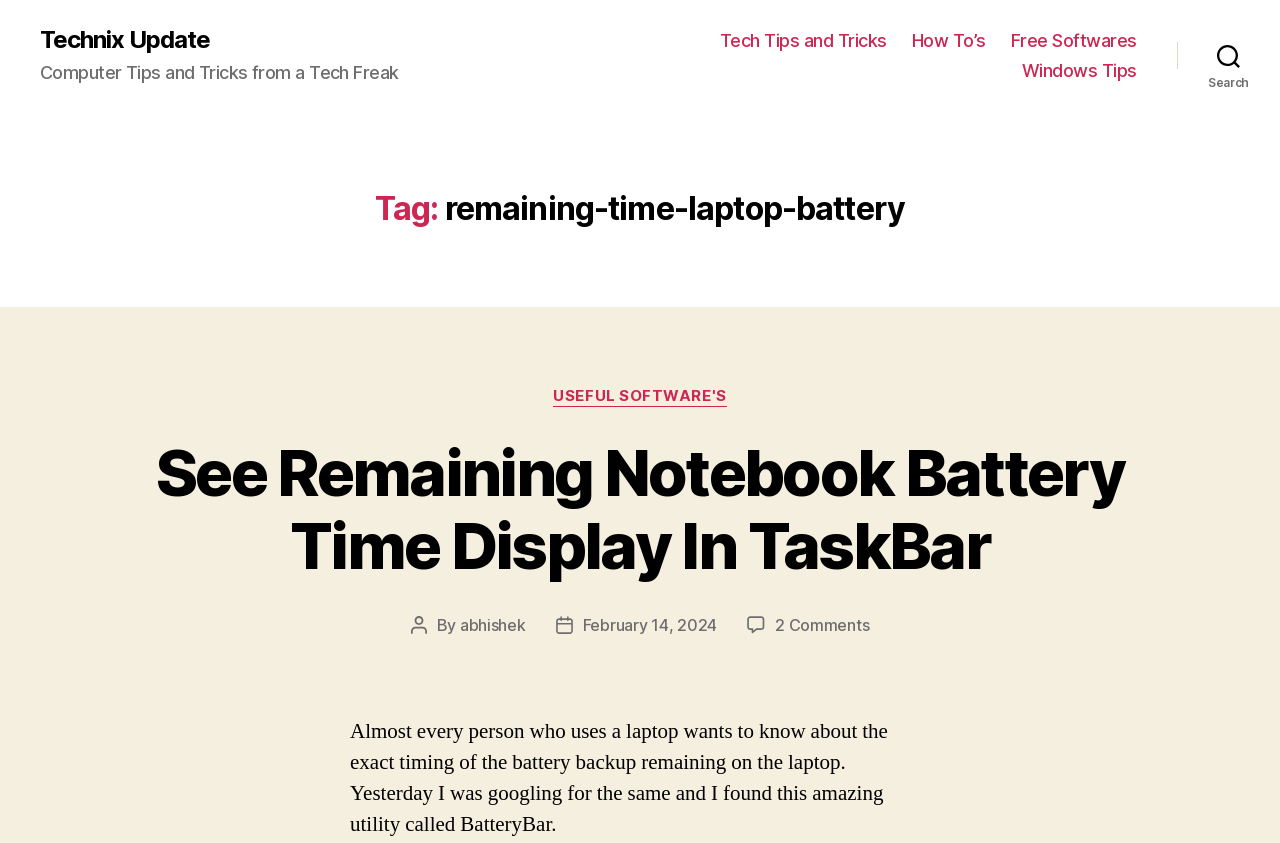Find the bounding box coordinates of the area that needs to be clicked in order to achieve the following instruction: "view the How To’s page". The coordinates should be specified as four float numbers between 0 and 1, i.e., [left, top, right, bottom].

[0.712, 0.035, 0.77, 0.061]